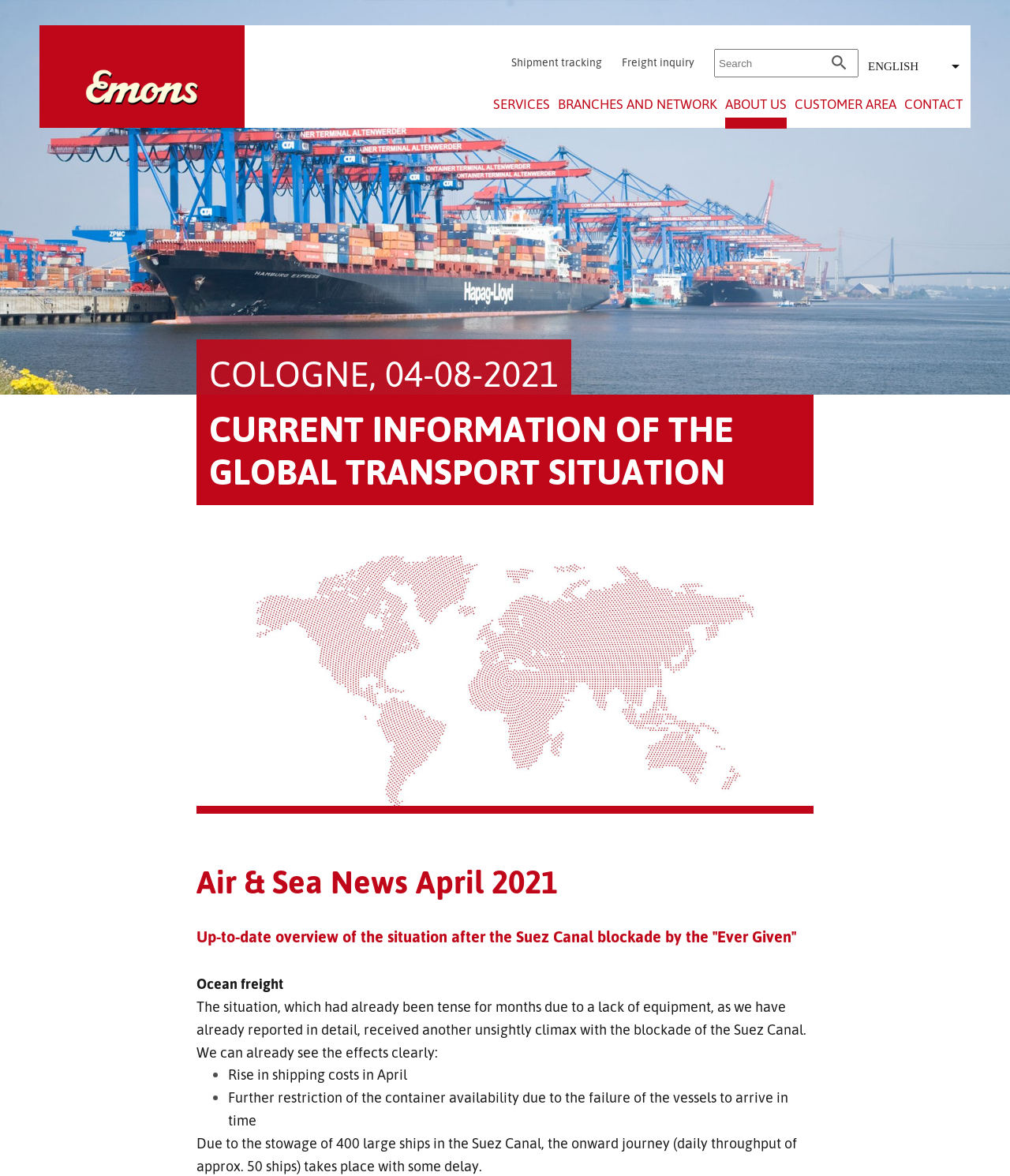Find the coordinates for the bounding box of the element with this description: "Imprint".

[0.156, 0.433, 0.201, 0.448]